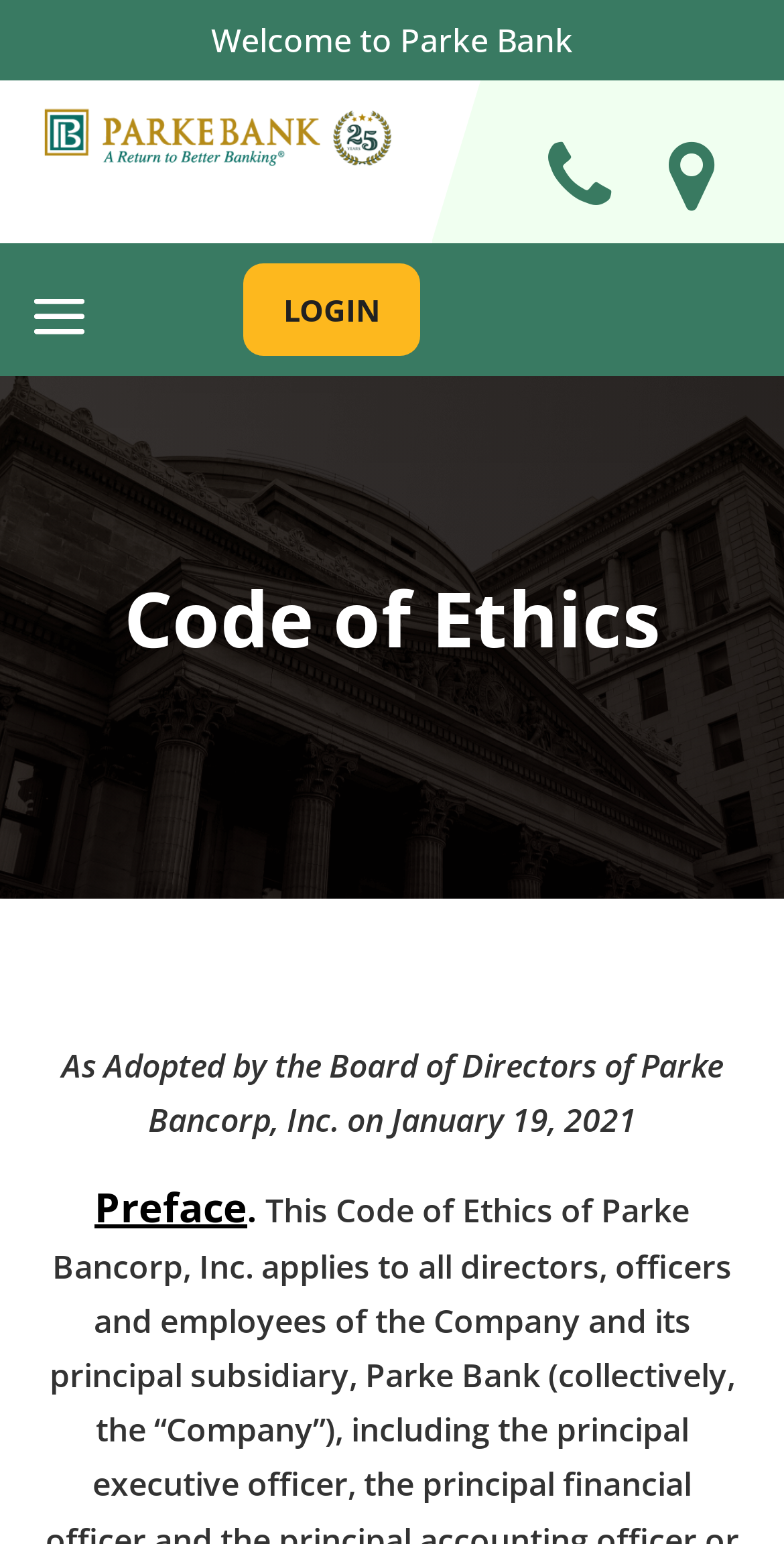Please give a short response to the question using one word or a phrase:
What is the name of the bank?

Parke Bank